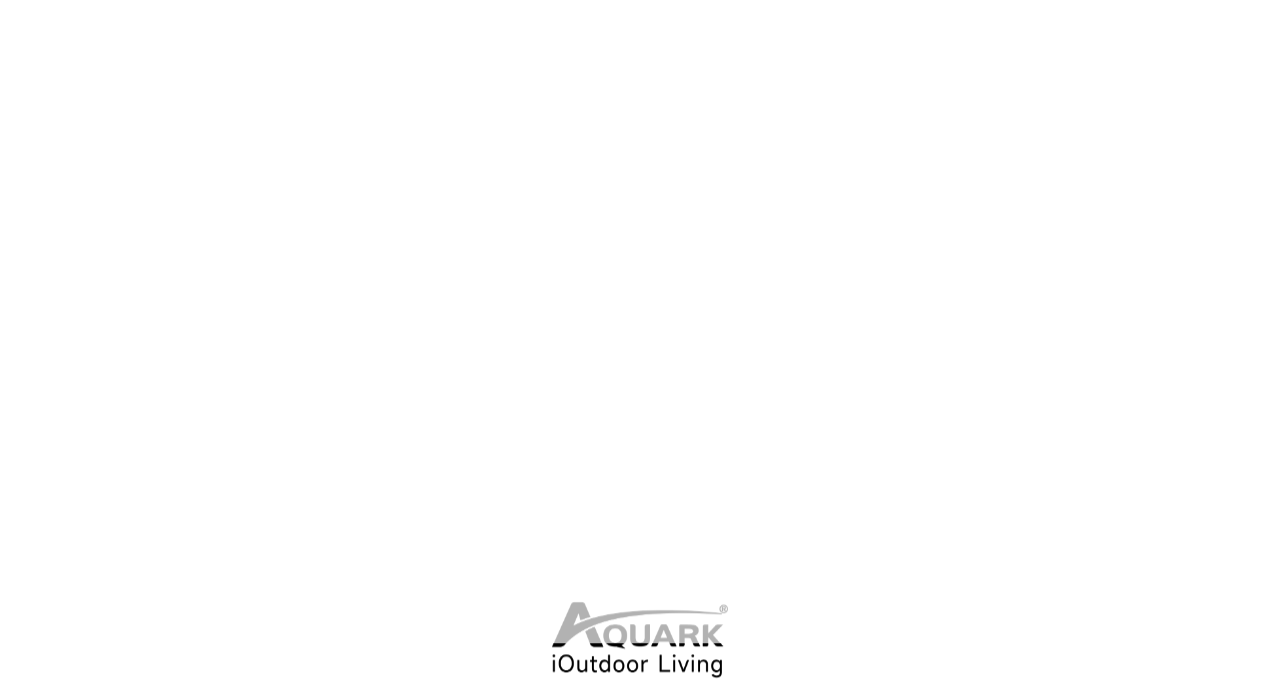What is the last link on the top navigation bar?
Give a one-word or short-phrase answer derived from the screenshot.

Contact